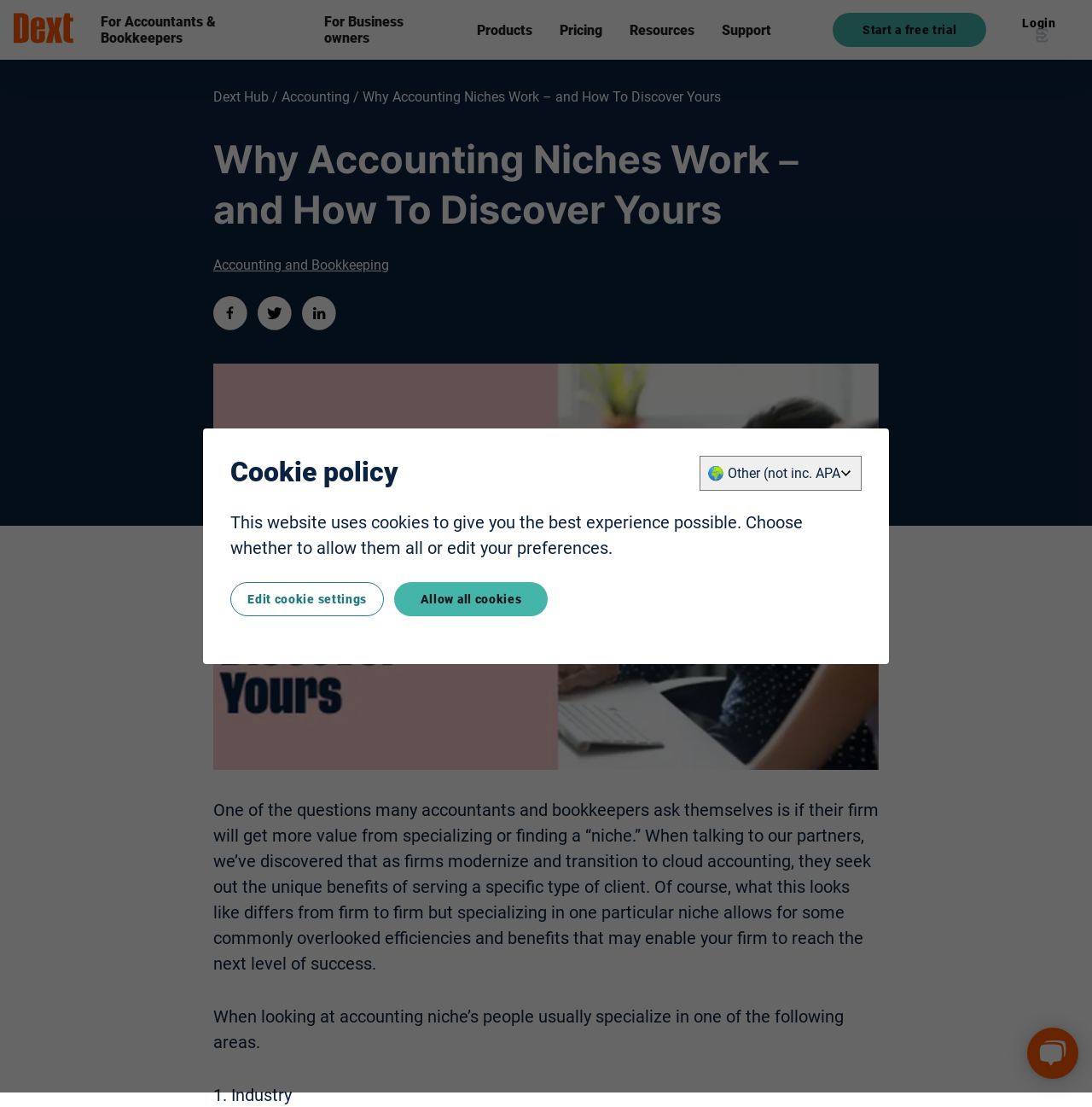Respond to the question below with a single word or phrase:
What is the name of the company?

Dext